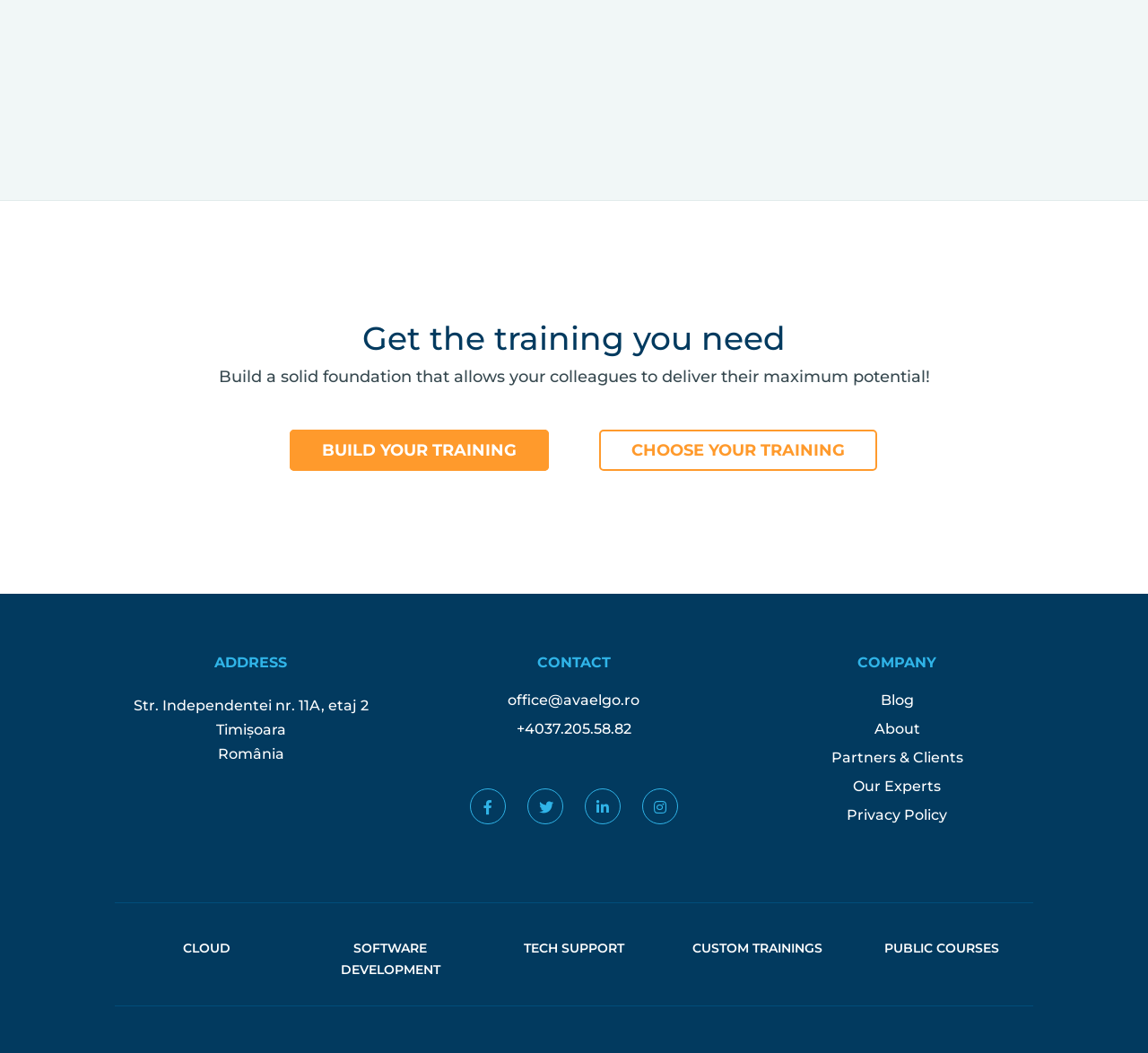Can you specify the bounding box coordinates for the region that should be clicked to fulfill this instruction: "Check public courses".

[0.77, 0.893, 0.87, 0.908]